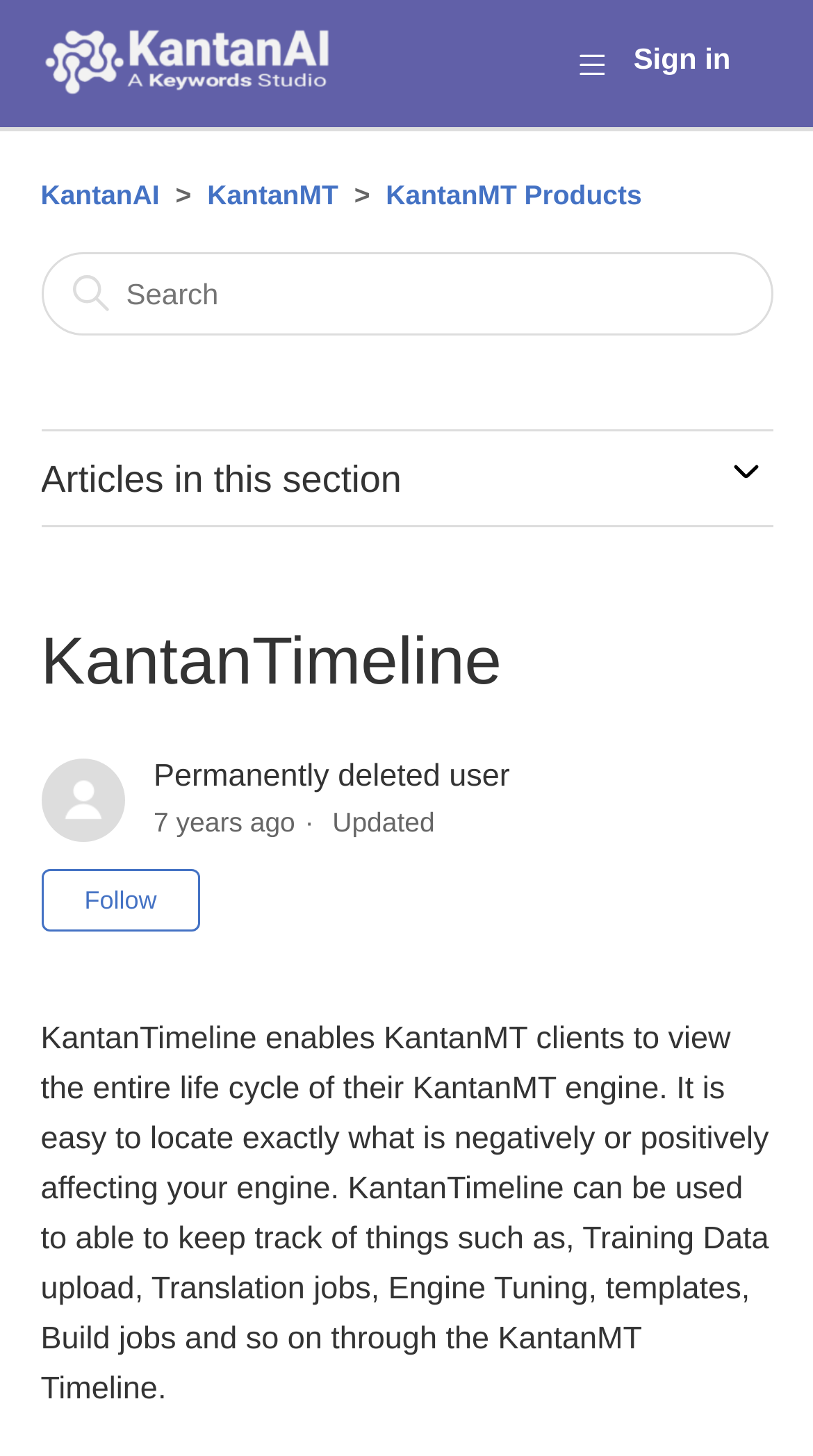Please identify the bounding box coordinates of the element's region that needs to be clicked to fulfill the following instruction: "Toggle navigation menu". The bounding box coordinates should consist of four float numbers between 0 and 1, i.e., [left, top, right, bottom].

[0.709, 0.029, 0.743, 0.061]